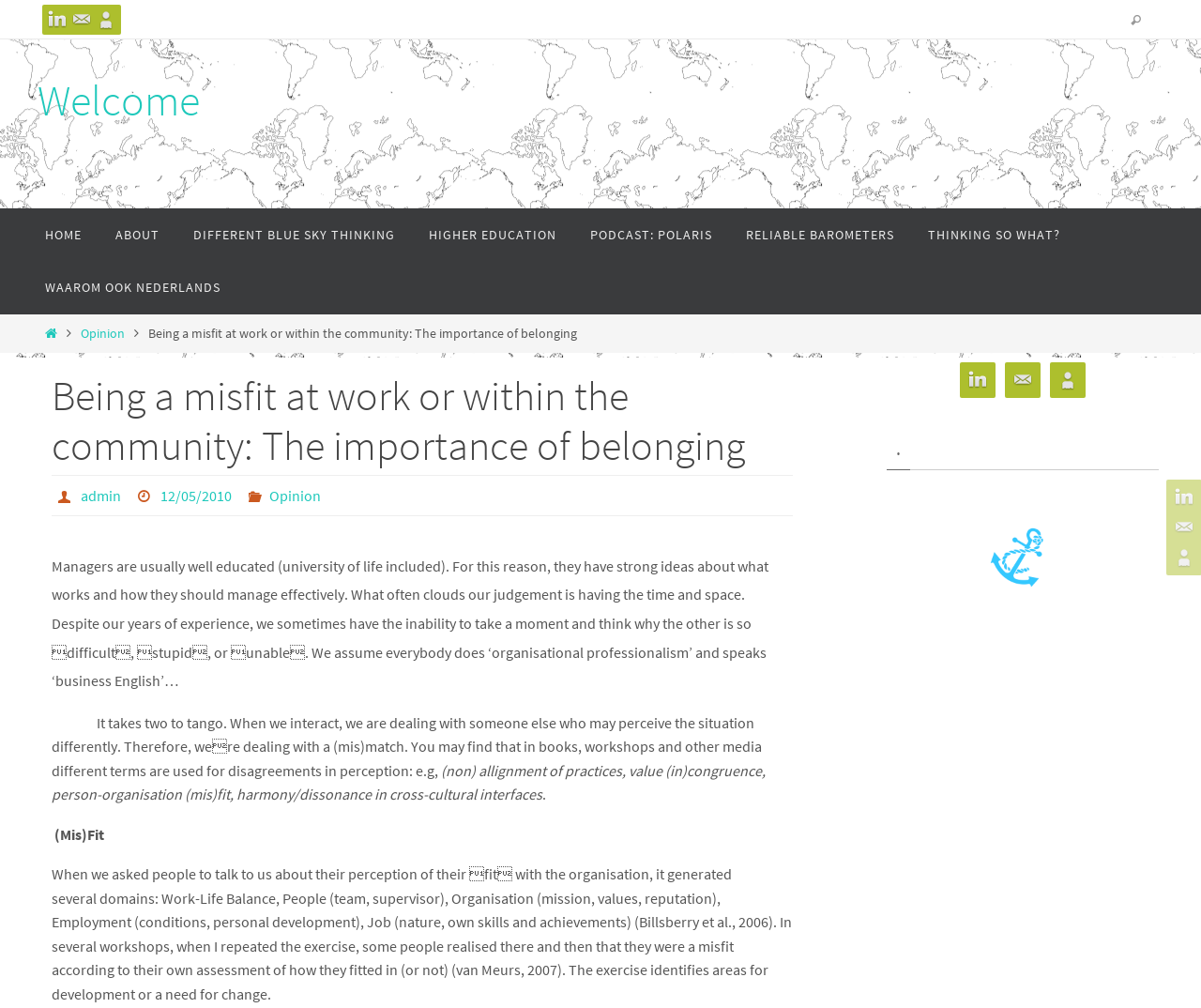Pinpoint the bounding box coordinates of the area that must be clicked to complete this instruction: "Go to the AboutMe page".

[0.076, 0.005, 0.101, 0.034]